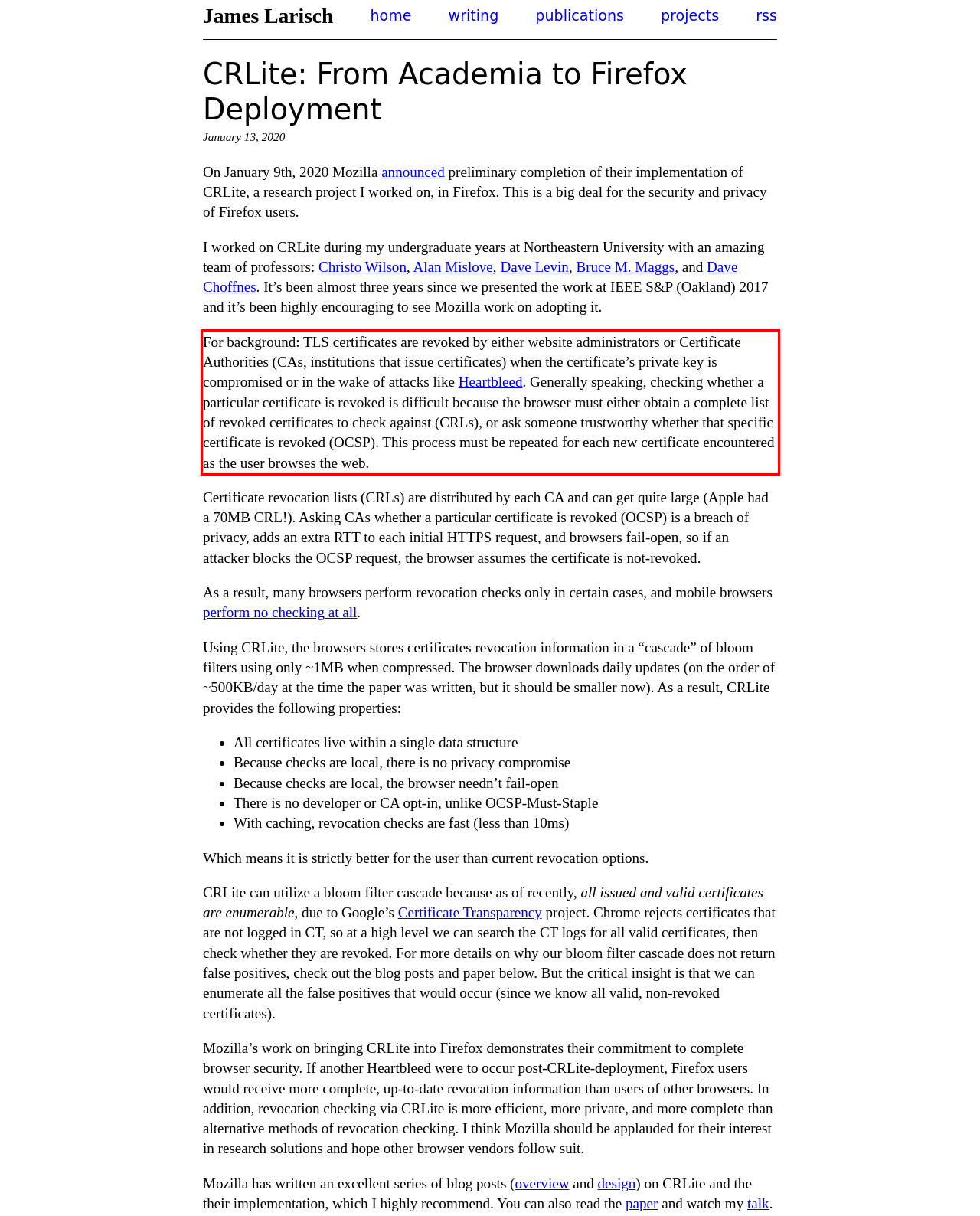Given a screenshot of a webpage containing a red bounding box, perform OCR on the text within this red bounding box and provide the text content.

For background: TLS certificates are revoked by either website administrators or Certificate Authorities (CAs, institutions that issue certificates) when the certificate’s private key is compromised or in the wake of attacks like Heartbleed. Generally speaking, checking whether a particular certificate is revoked is difficult because the browser must either obtain a complete list of revoked certificates to check against (CRLs), or ask someone trustworthy whether that specific certificate is revoked (OCSP). This process must be repeated for each new certificate encountered as the user browses the web.